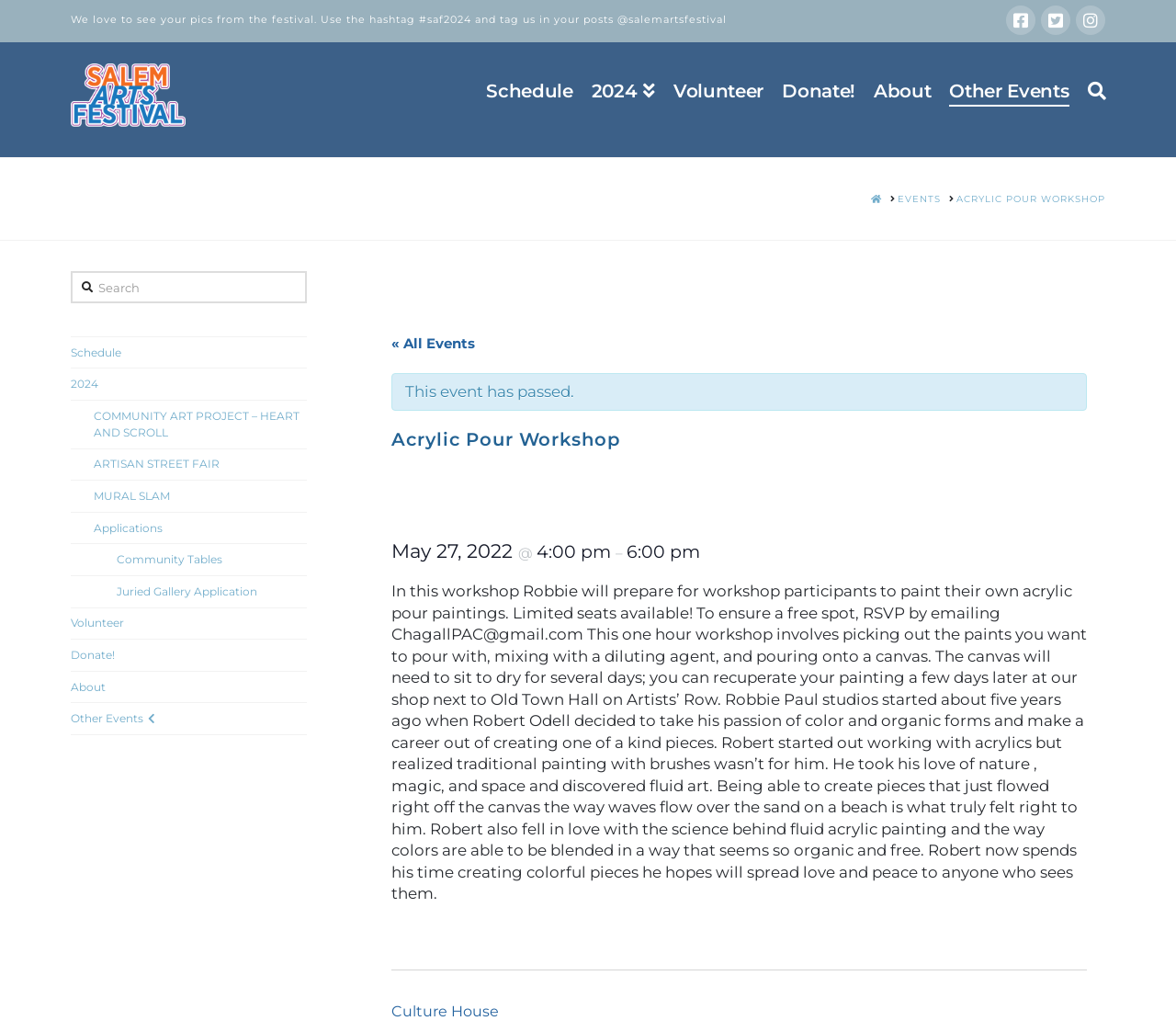What is the date of the Acrylic Pour Workshop?
Use the image to answer the question with a single word or phrase.

May 27, 2022